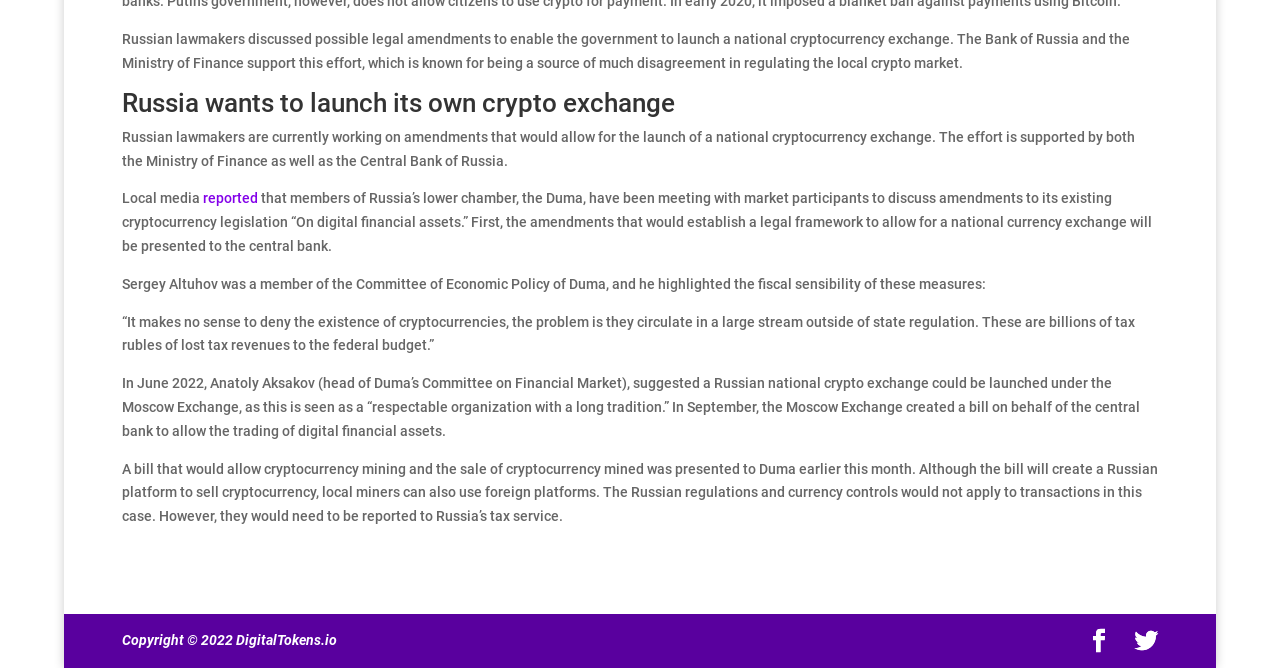What is the copyright notice at the bottom of the webpage?
From the image, respond with a single word or phrase.

Copyright 2022 DigitalTokens.io